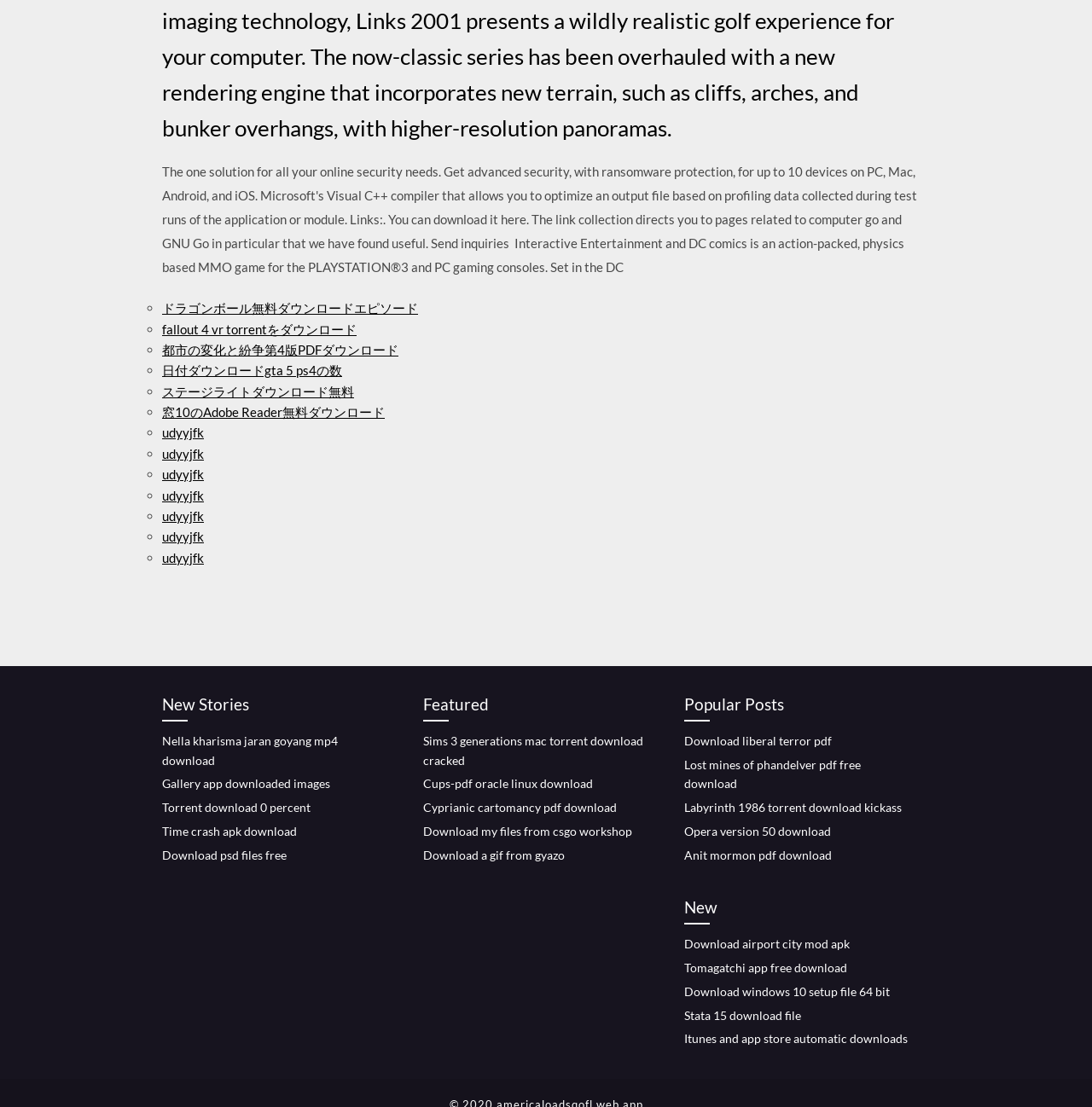Could you locate the bounding box coordinates for the section that should be clicked to accomplish this task: "View New Stories".

[0.148, 0.625, 0.359, 0.652]